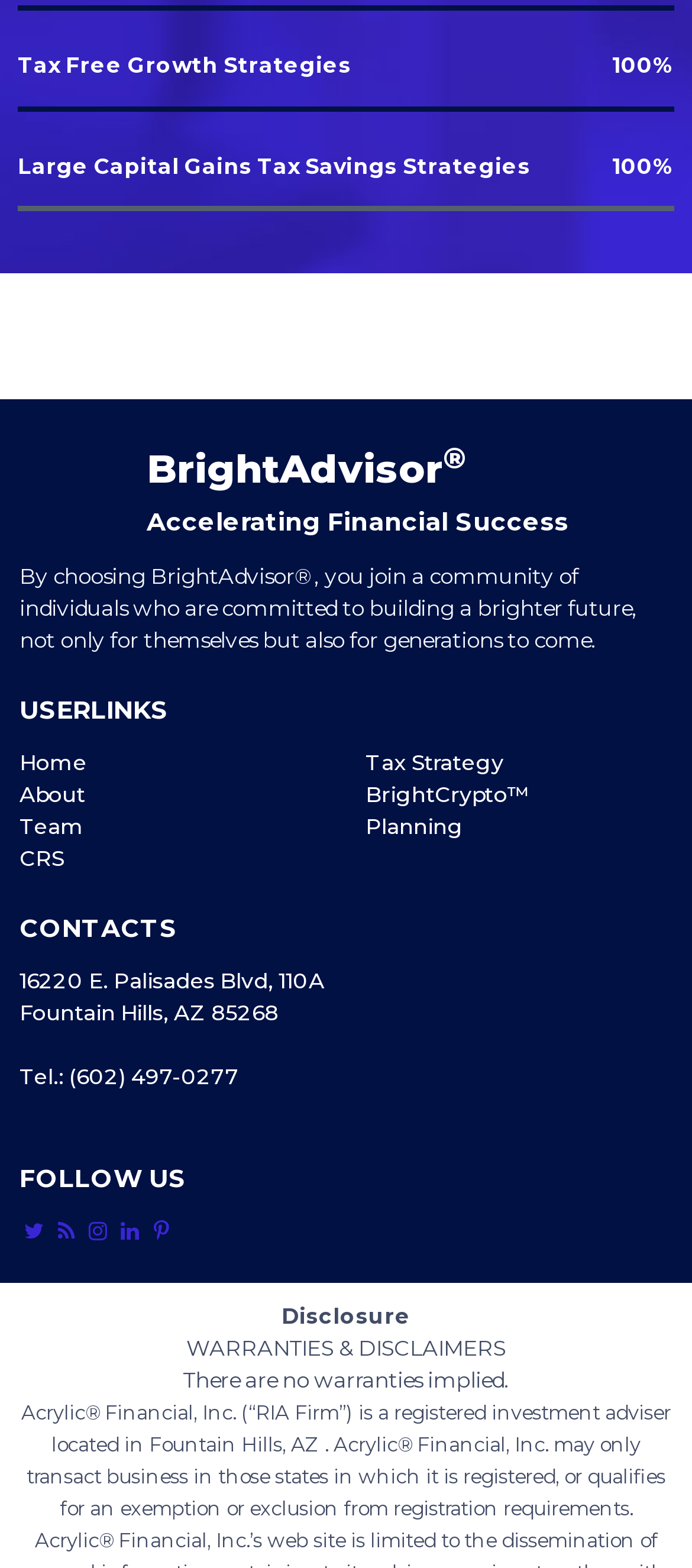Please find the bounding box coordinates of the element that must be clicked to perform the given instruction: "Click on the 'BrightCrypto' link". The coordinates should be four float numbers from 0 to 1, i.e., [left, top, right, bottom].

[0.528, 0.498, 0.764, 0.515]